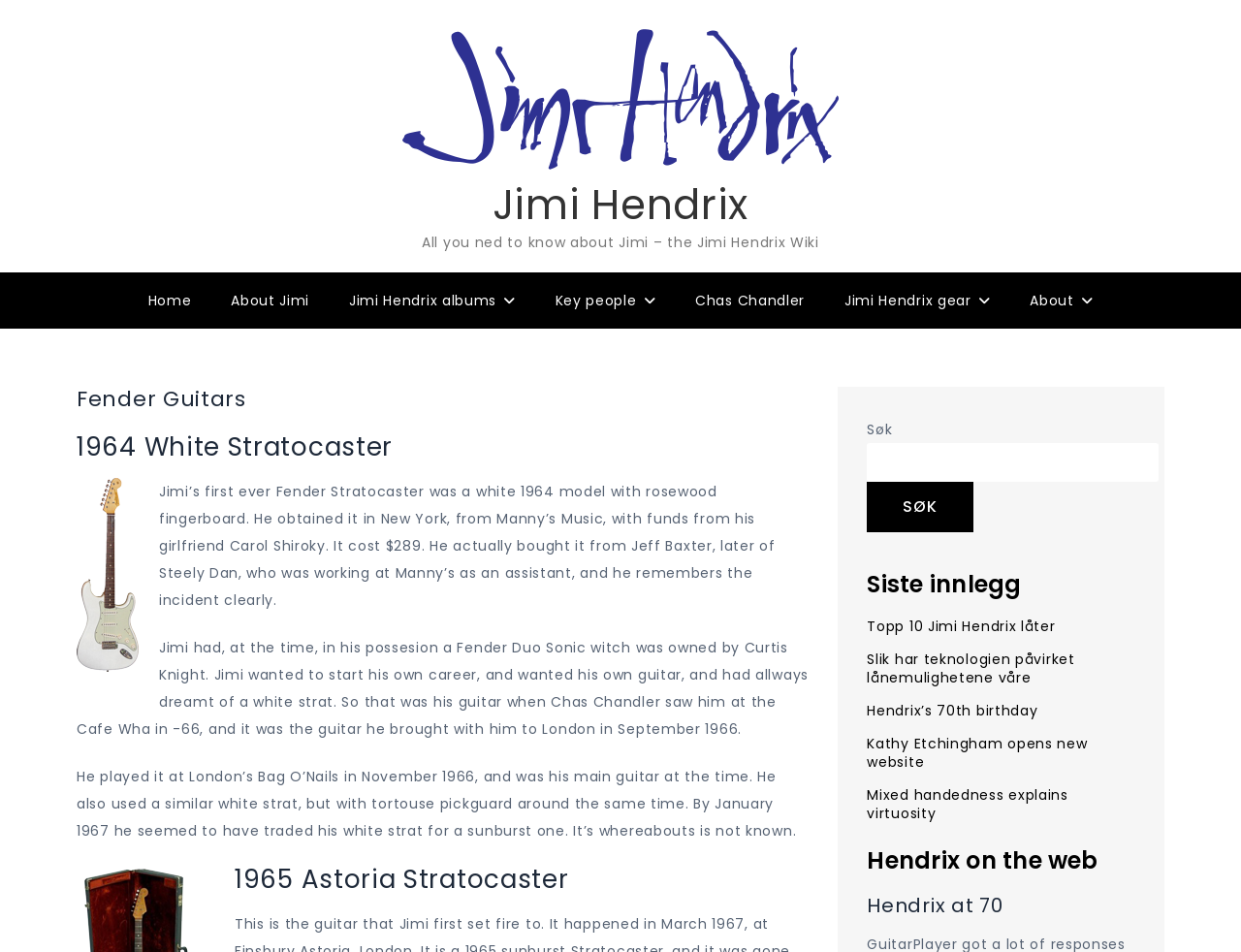How much did Jimi Hendrix pay for his first Fender Stratocaster?
Deliver a detailed and extensive answer to the question.

I found this answer by reading the text below the heading '1964 White Stratocaster', which states that Jimi bought the guitar from Manny's Music with funds from his girlfriend Carol Shiroky, and it cost $289.